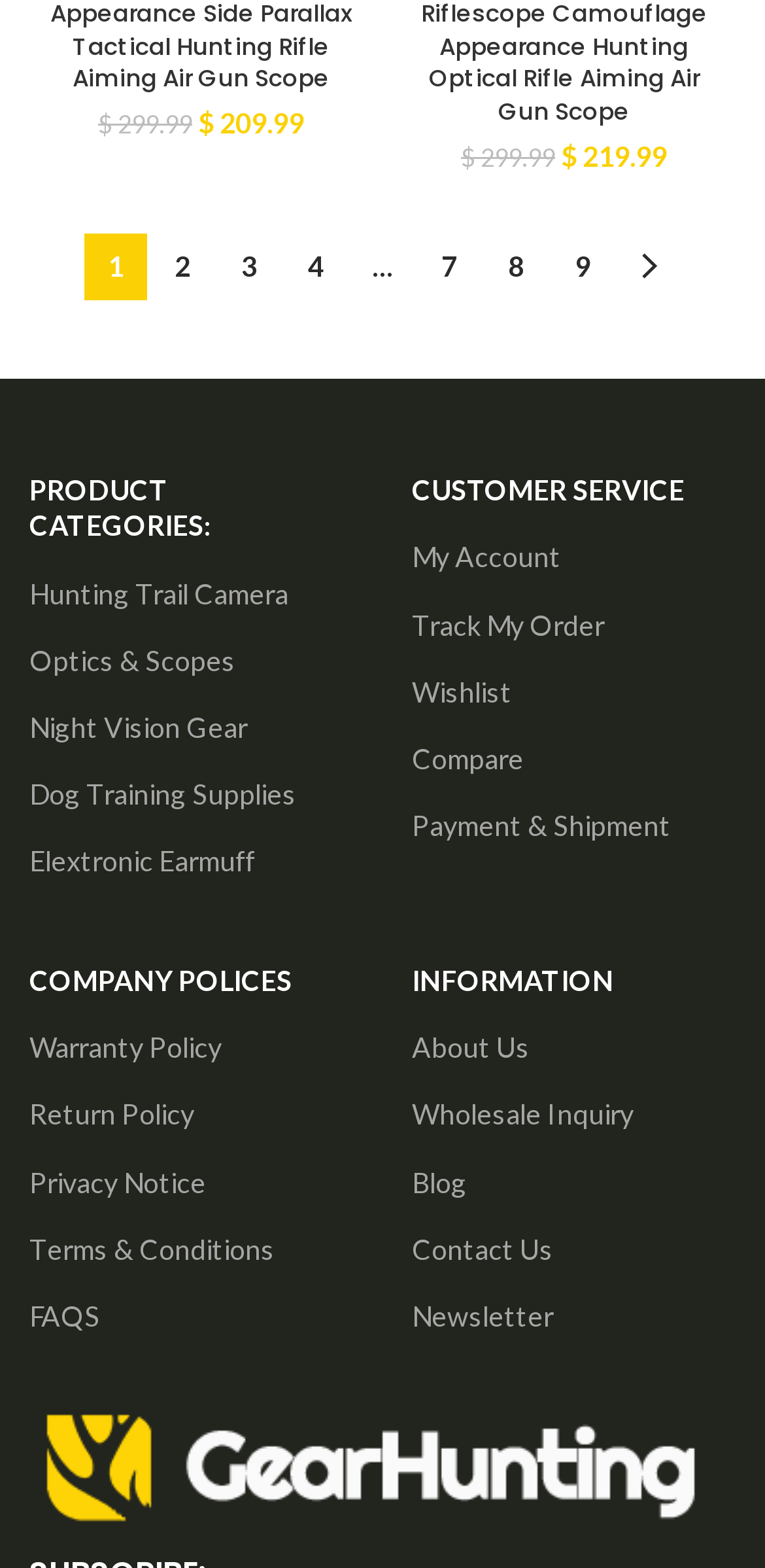Identify the bounding box coordinates of the clickable region to carry out the given instruction: "Enter your email address to comment".

None